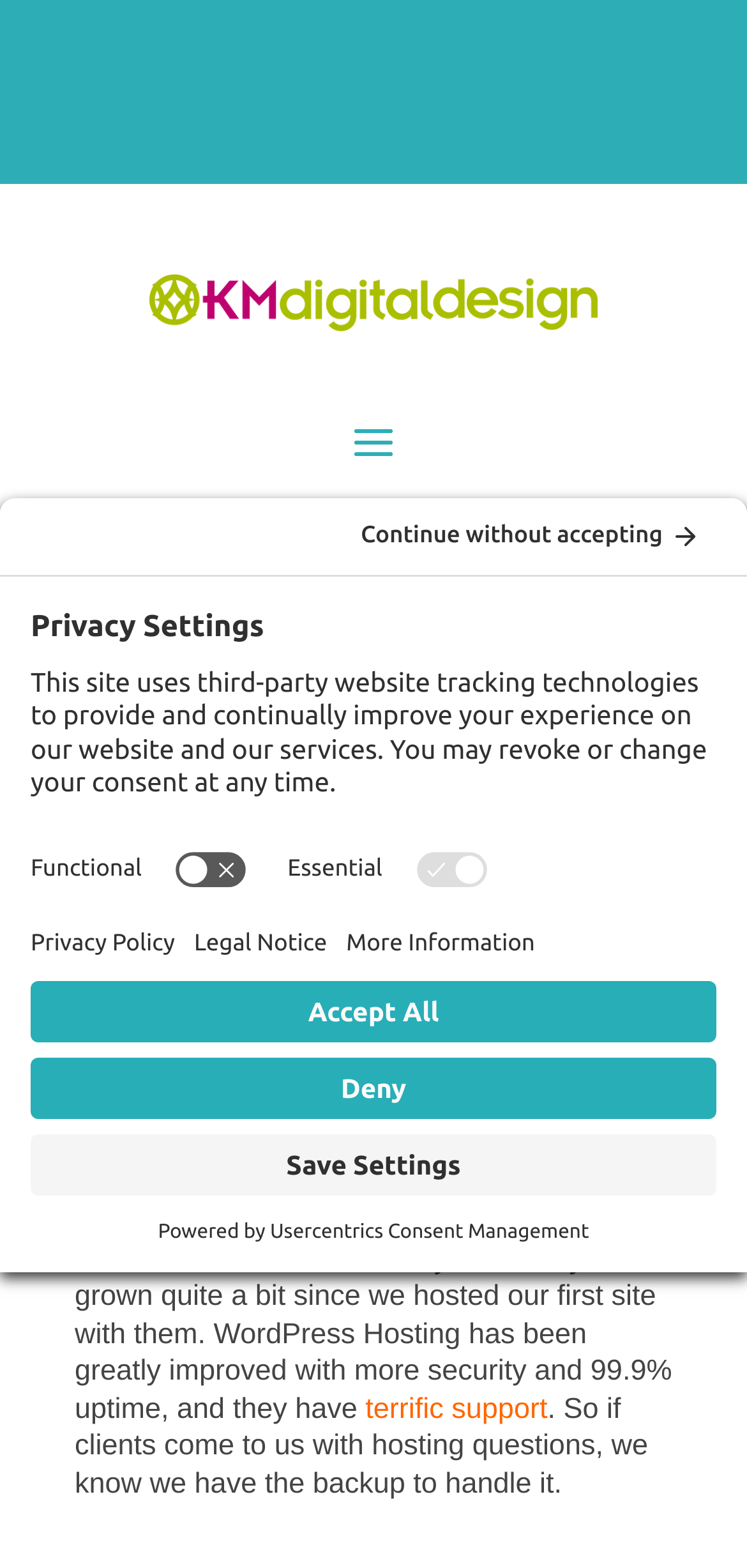What is the purpose of the 'Privacy Settings' dialog? Observe the screenshot and provide a one-word or short phrase answer.

To manage website tracking technologies